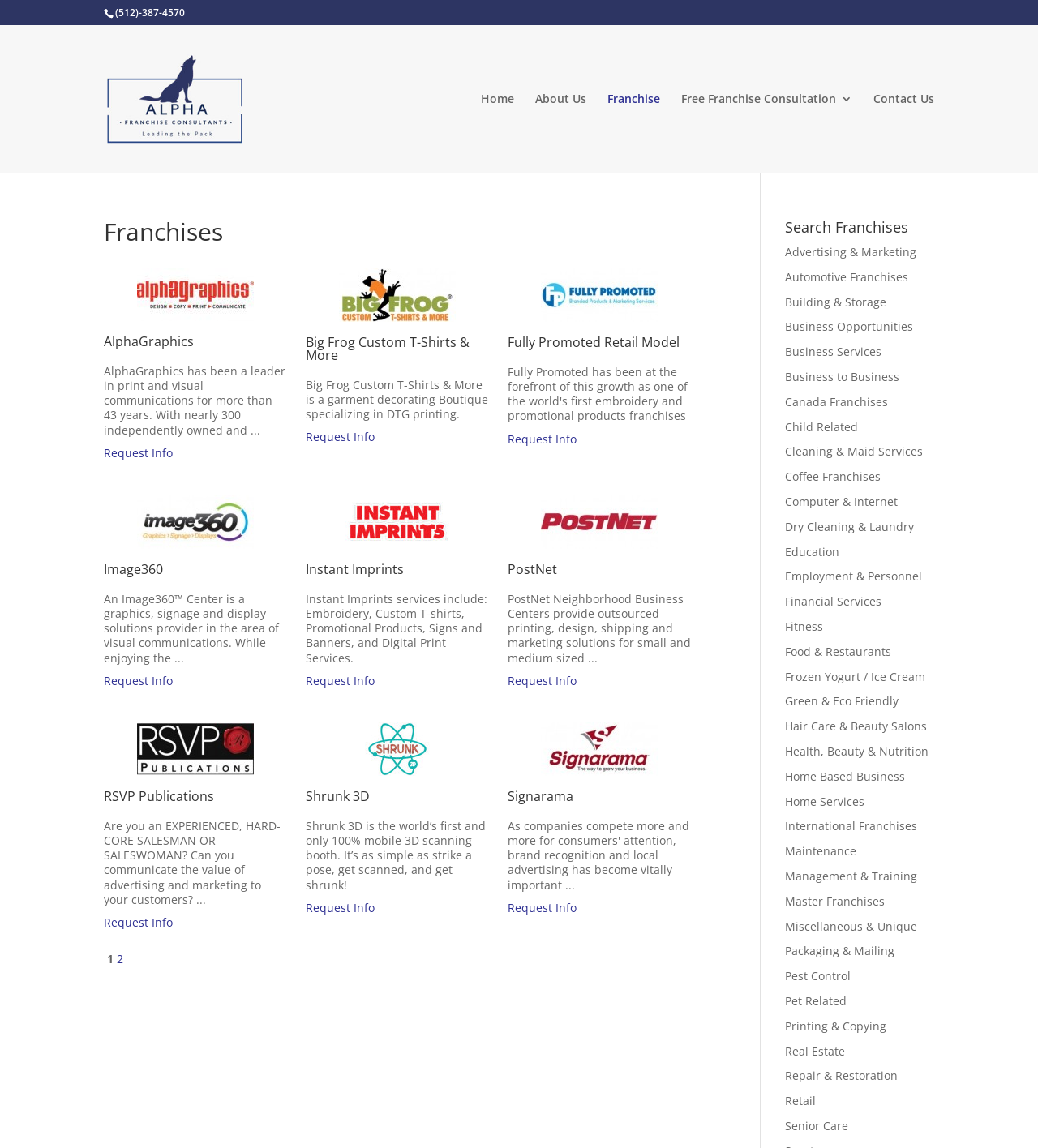Pinpoint the bounding box coordinates of the area that must be clicked to complete this instruction: "View franchises in Advertising & Marketing".

[0.756, 0.213, 0.883, 0.226]